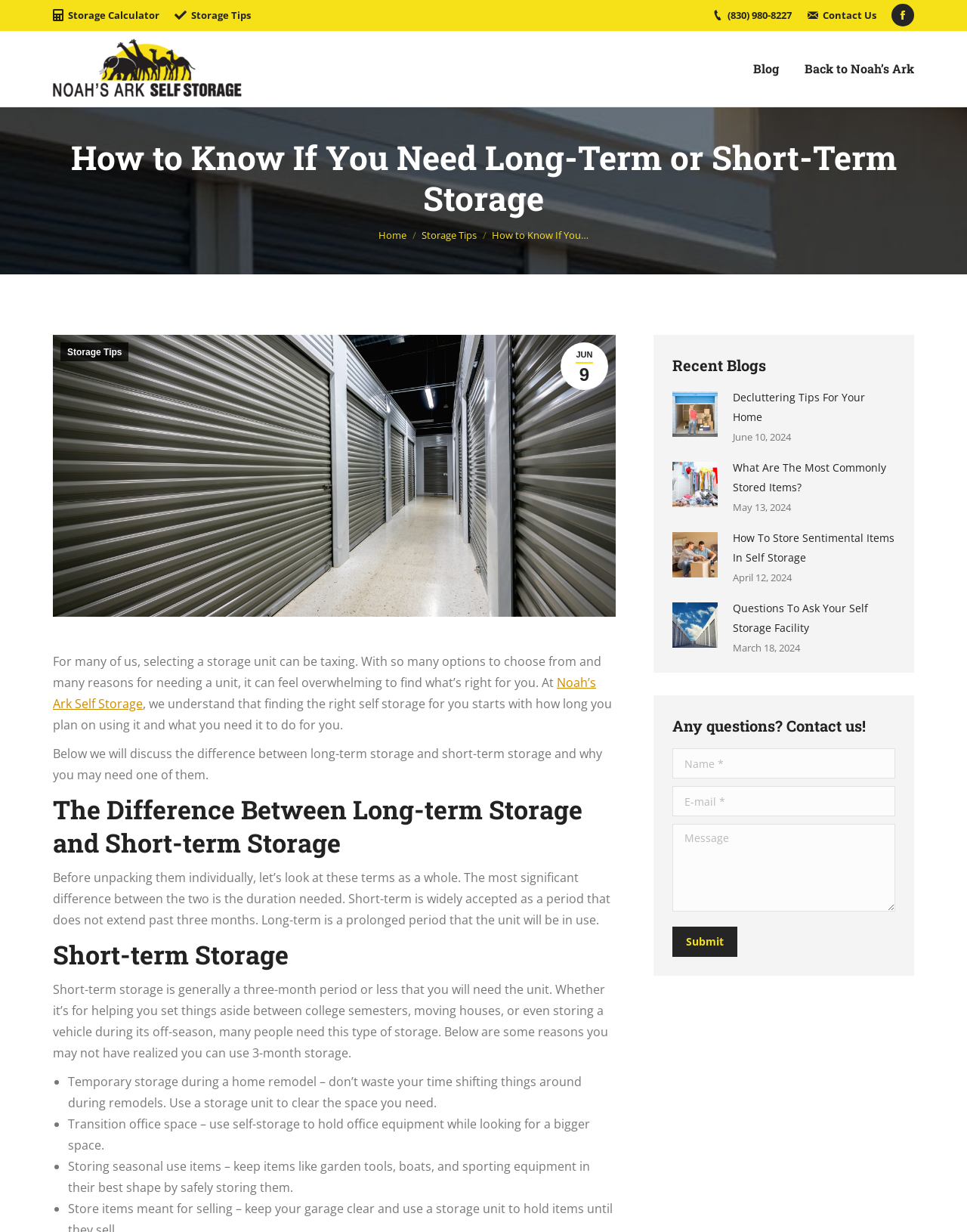Using the details from the image, please elaborate on the following question: What is the name of the storage facility mentioned in the blog post?

The blog post mentions Noah's Ark Self Storage as the storage facility that understands the importance of finding the right self-storage unit based on the duration and purpose of storage.